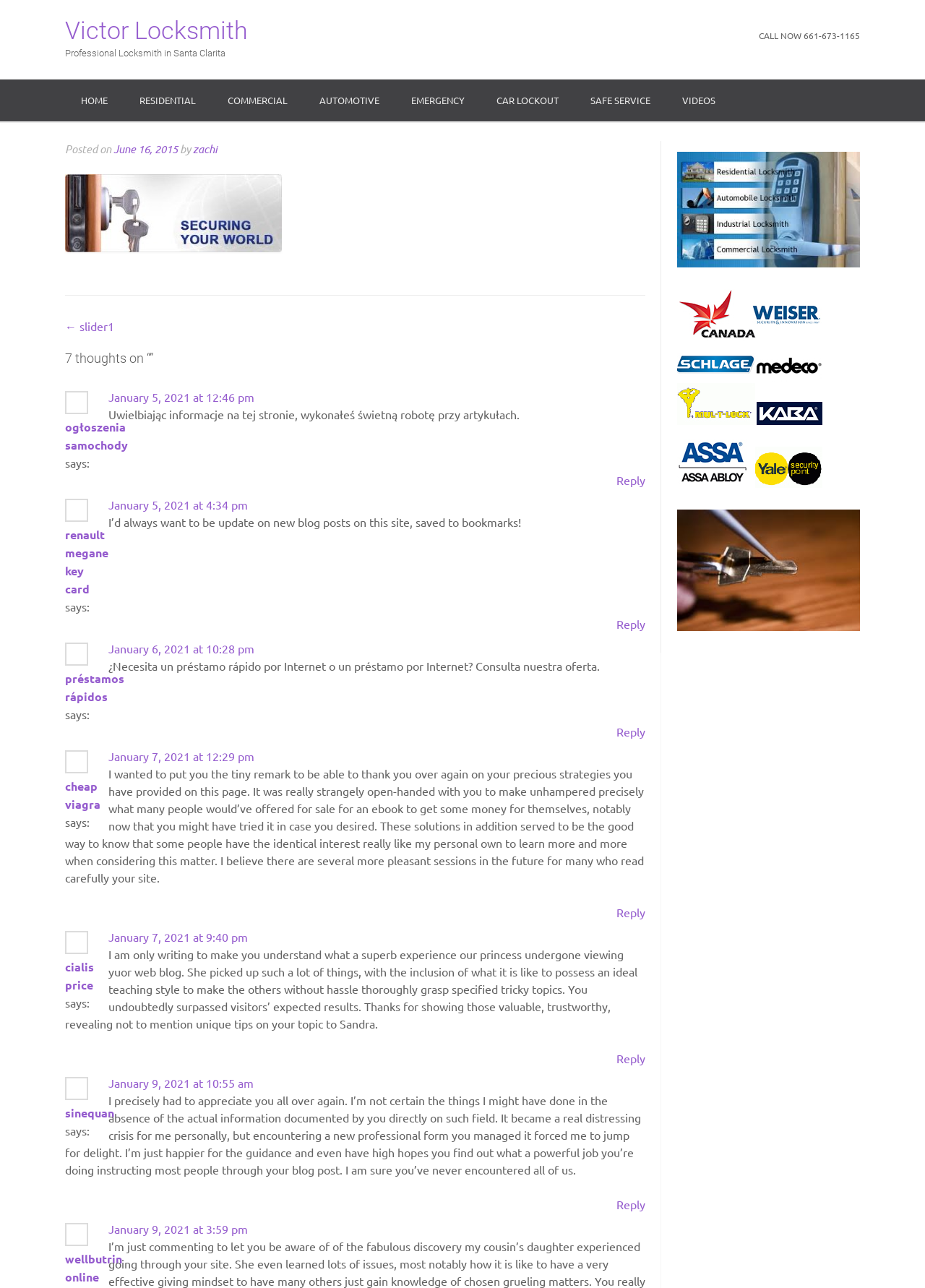Pinpoint the bounding box coordinates of the clickable element needed to complete the instruction: "Click on 'HOME'". The coordinates should be provided as four float numbers between 0 and 1: [left, top, right, bottom].

[0.07, 0.062, 0.134, 0.095]